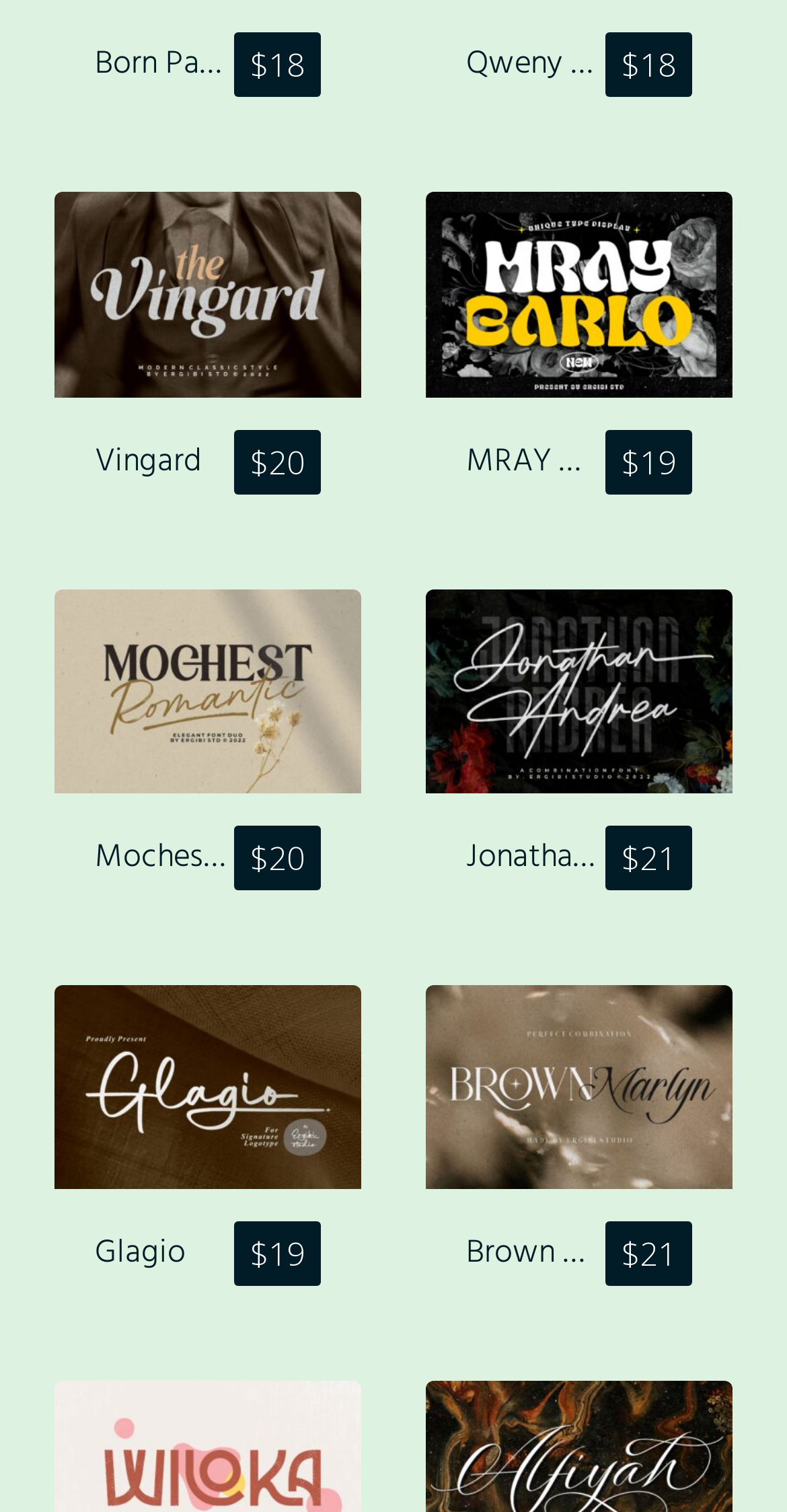Using the given element description, provide the bounding box coordinates (top-left x, top-left y, bottom-right x, bottom-right y) for the corresponding UI element in the screenshot: $20 Vingard

[0.121, 0.284, 0.408, 0.331]